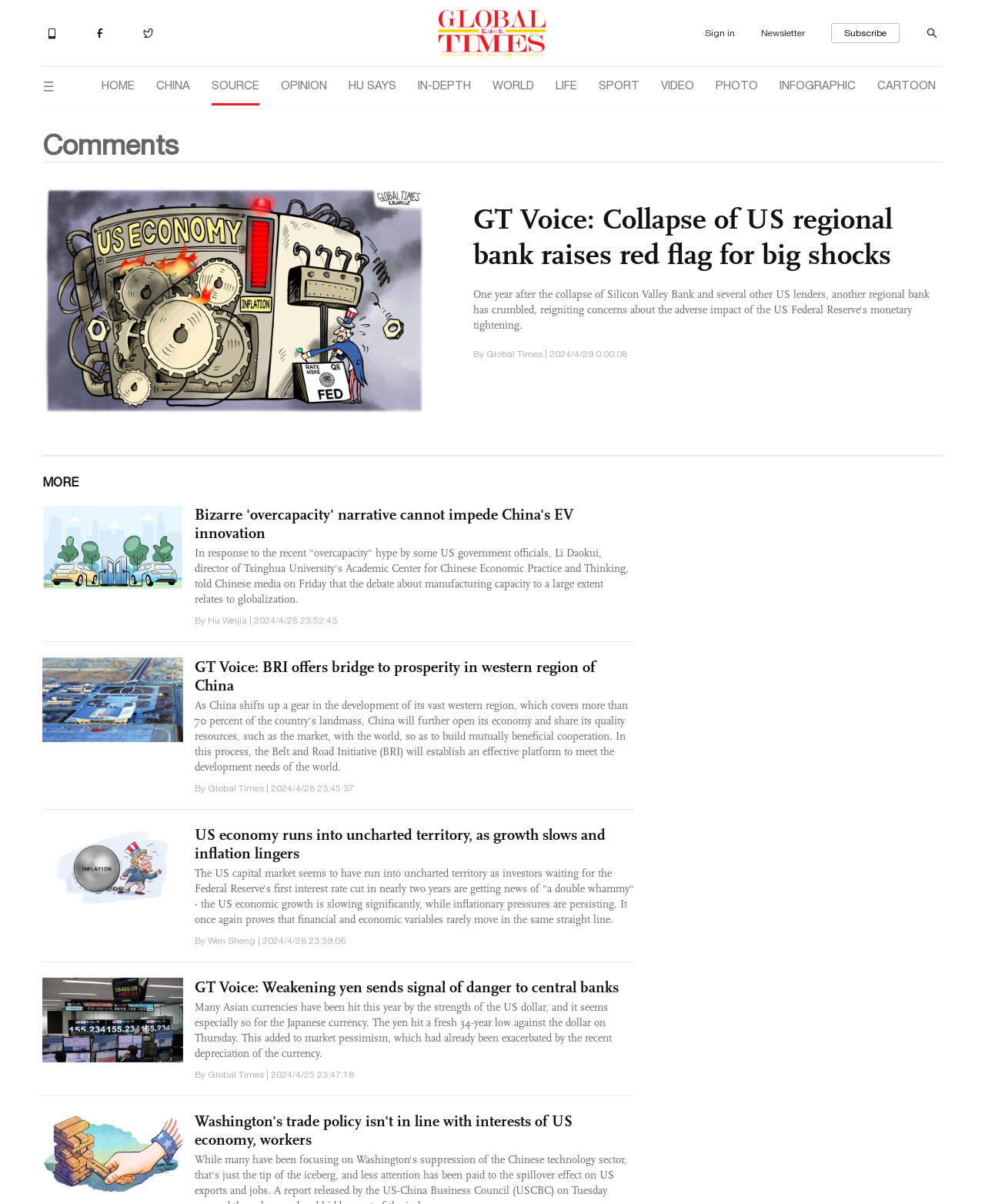Find the bounding box coordinates for the area you need to click to carry out the instruction: "Click the 'Sign in' button". The coordinates should be four float numbers between 0 and 1, indicated as [left, top, right, bottom].

[0.716, 0.02, 0.746, 0.035]